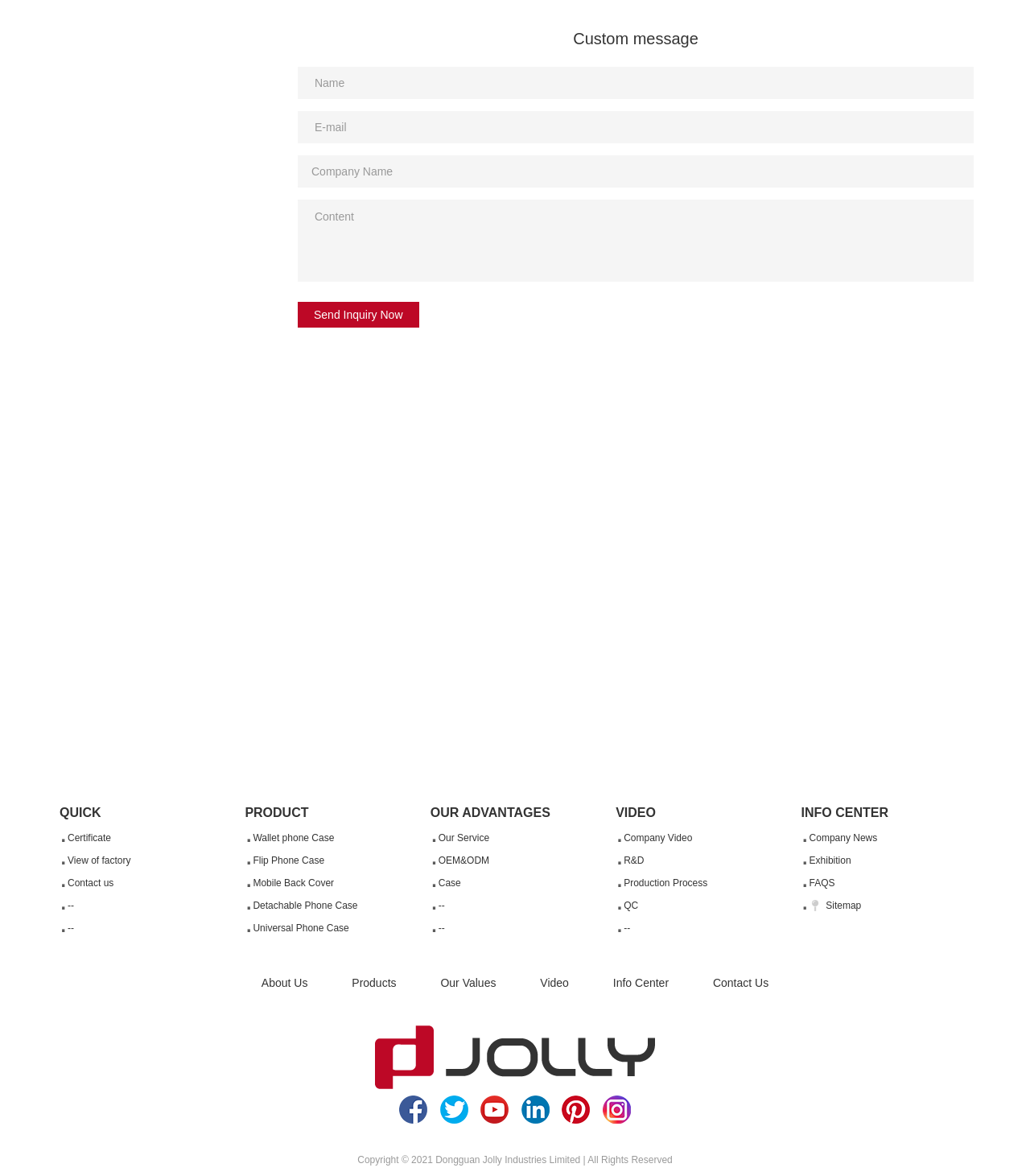Determine the bounding box coordinates for the clickable element to execute this instruction: "Click Send Inquiry Now". Provide the coordinates as four float numbers between 0 and 1, i.e., [left, top, right, bottom].

[0.289, 0.256, 0.407, 0.278]